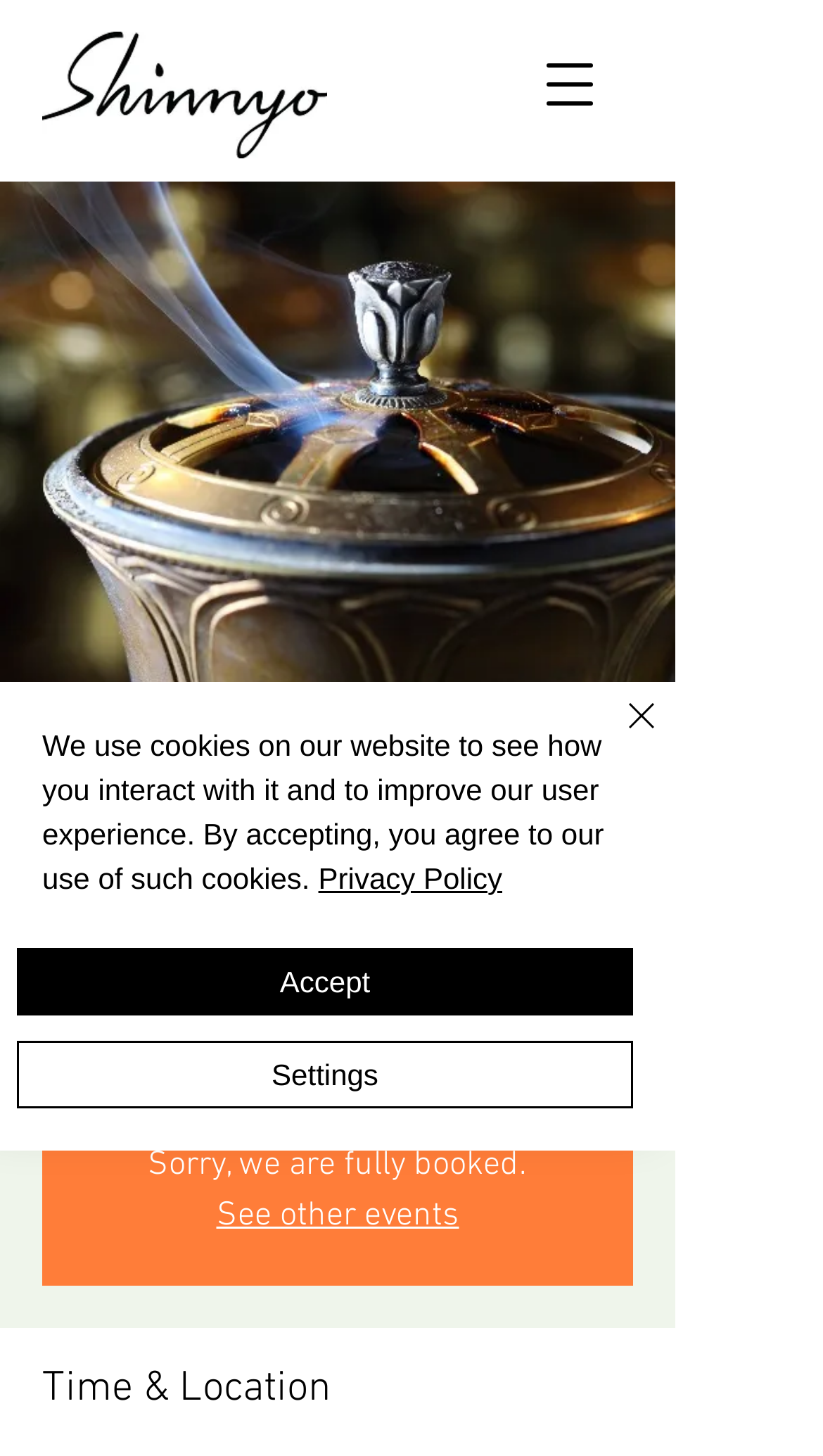From the given element description: "Settings", find the bounding box for the UI element. Provide the coordinates as four float numbers between 0 and 1, in the order [left, top, right, bottom].

[0.021, 0.715, 0.769, 0.761]